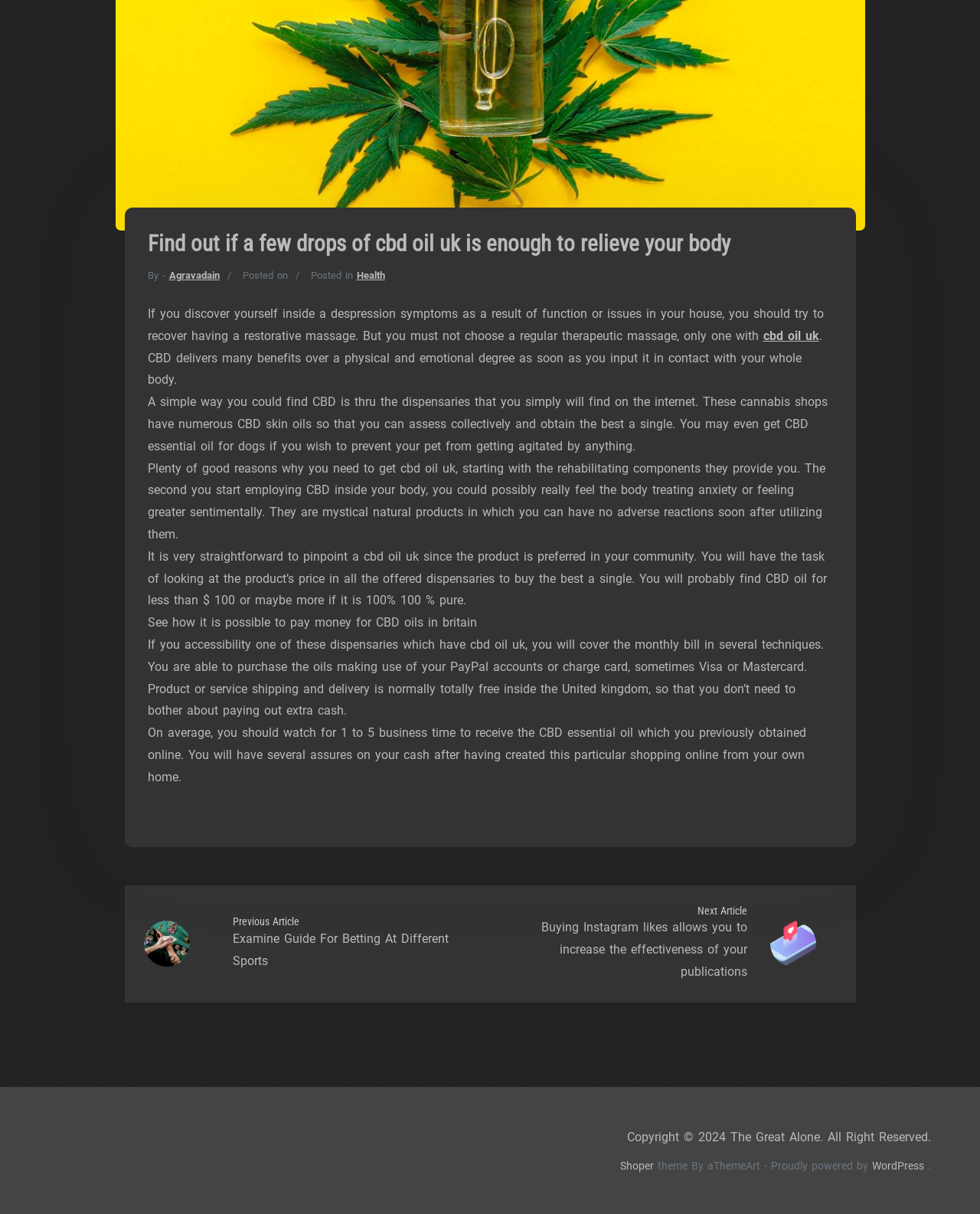Where can you find CBD oil?
Refer to the image and offer an in-depth and detailed answer to the question.

According to the article, you can find CBD oil through online dispensaries, which have numerous CBD oils to choose from. You can compare prices and find the best one.